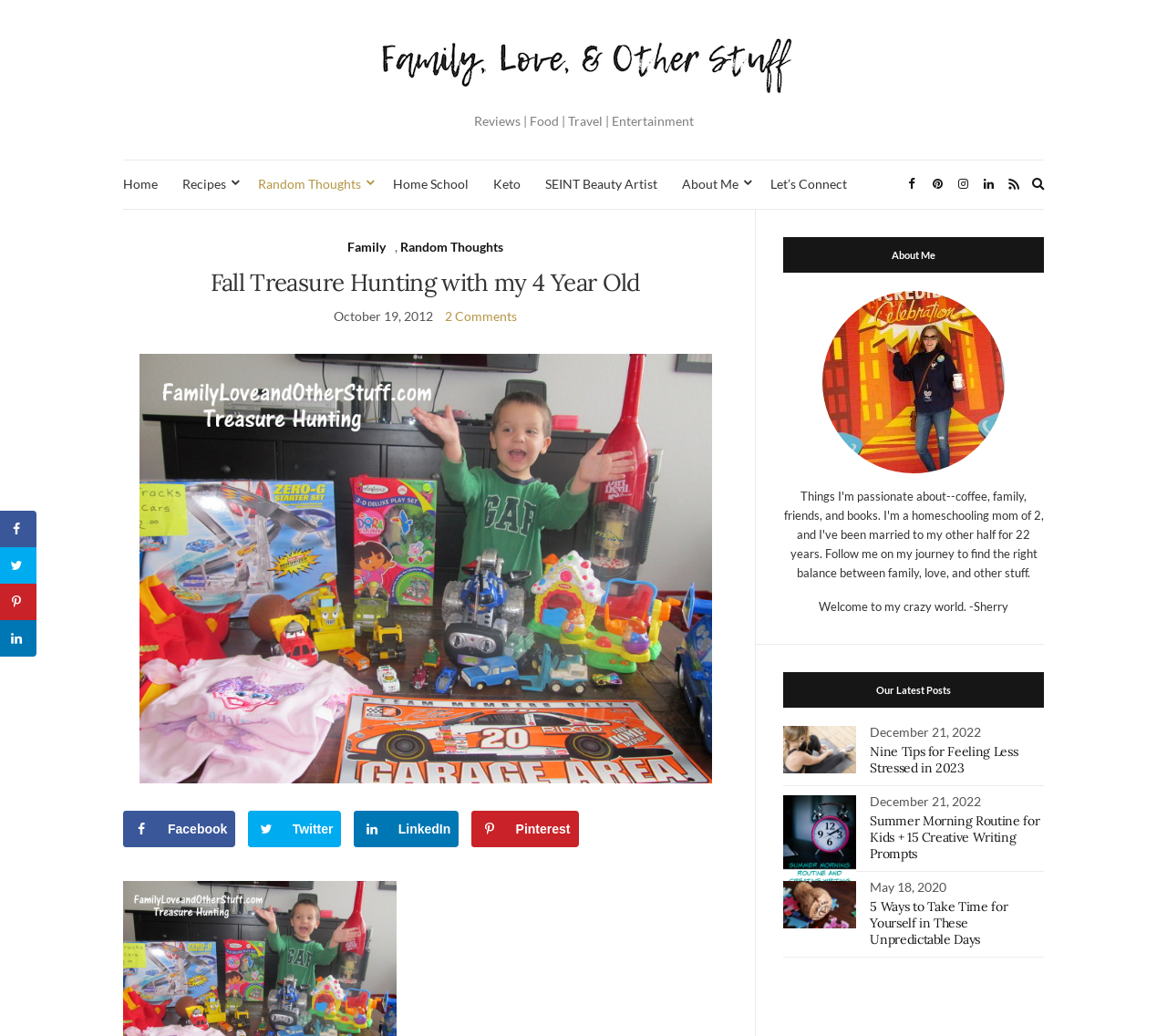Find and generate the main title of the webpage.

Fall Treasure Hunting with my 4 Year Old